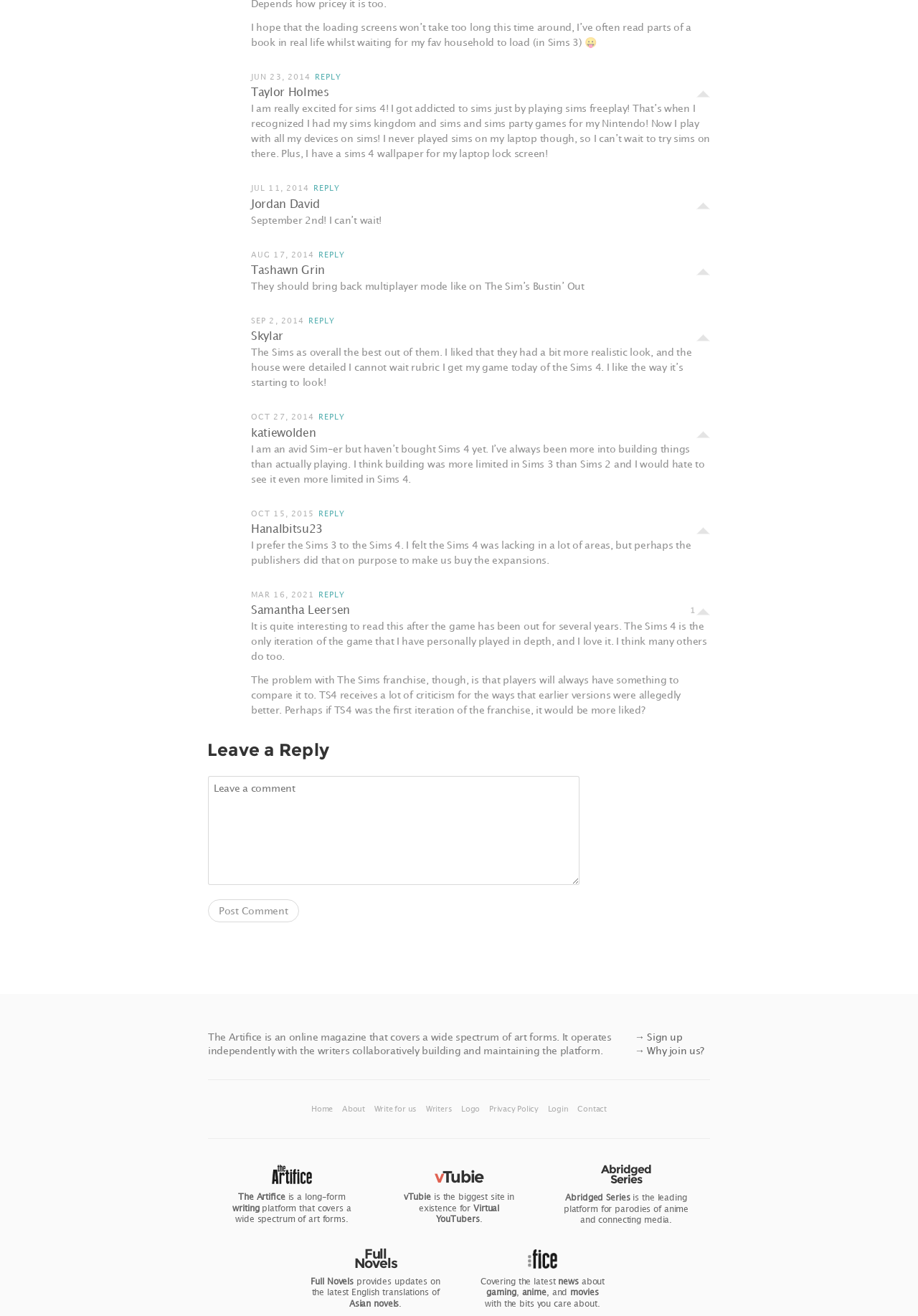Identify the bounding box of the HTML element described as: "Full Novels".

[0.339, 0.969, 0.385, 0.978]